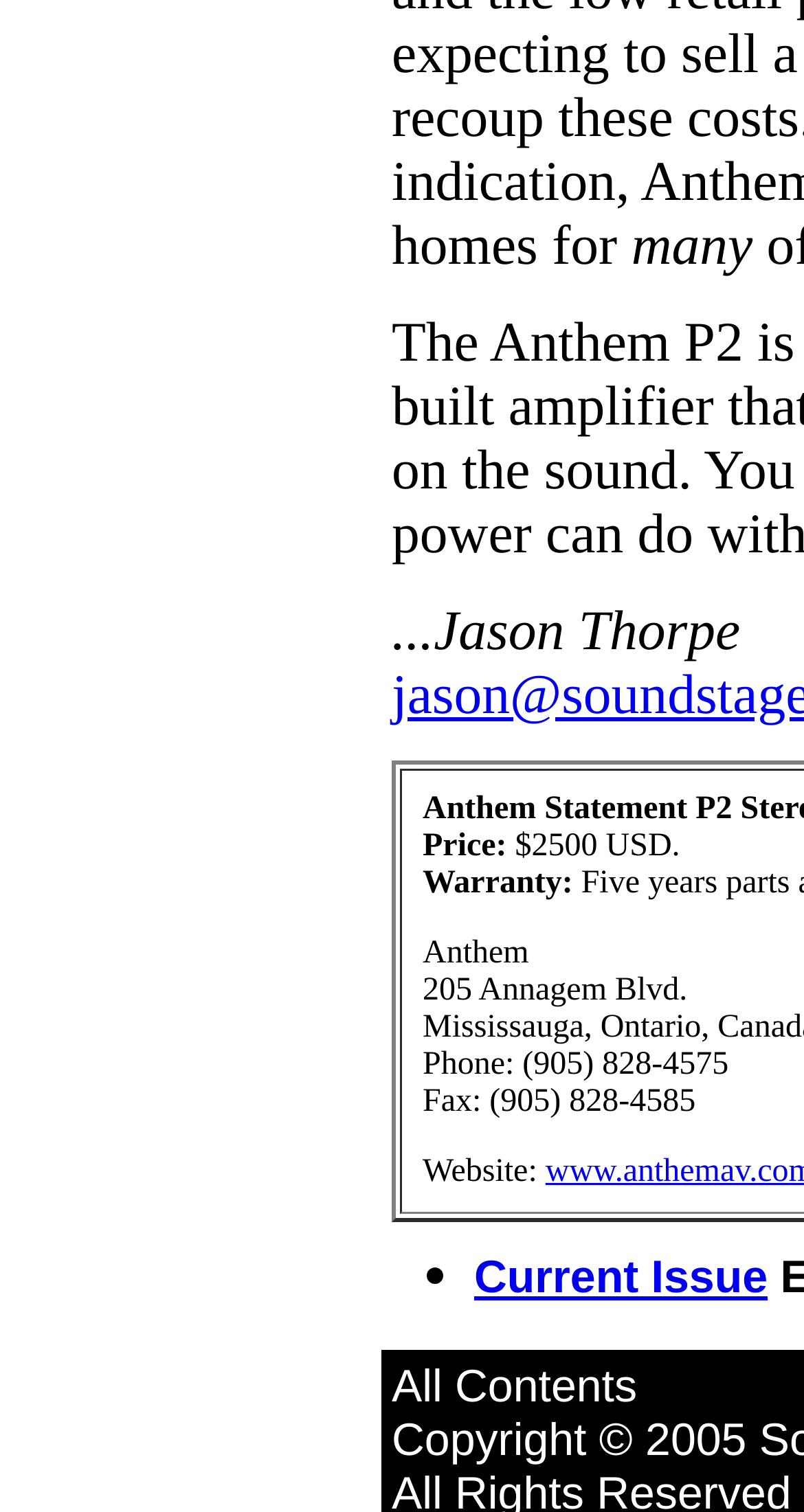Answer this question using a single word or a brief phrase:
What is the phone number listed?

(905) 828-4575